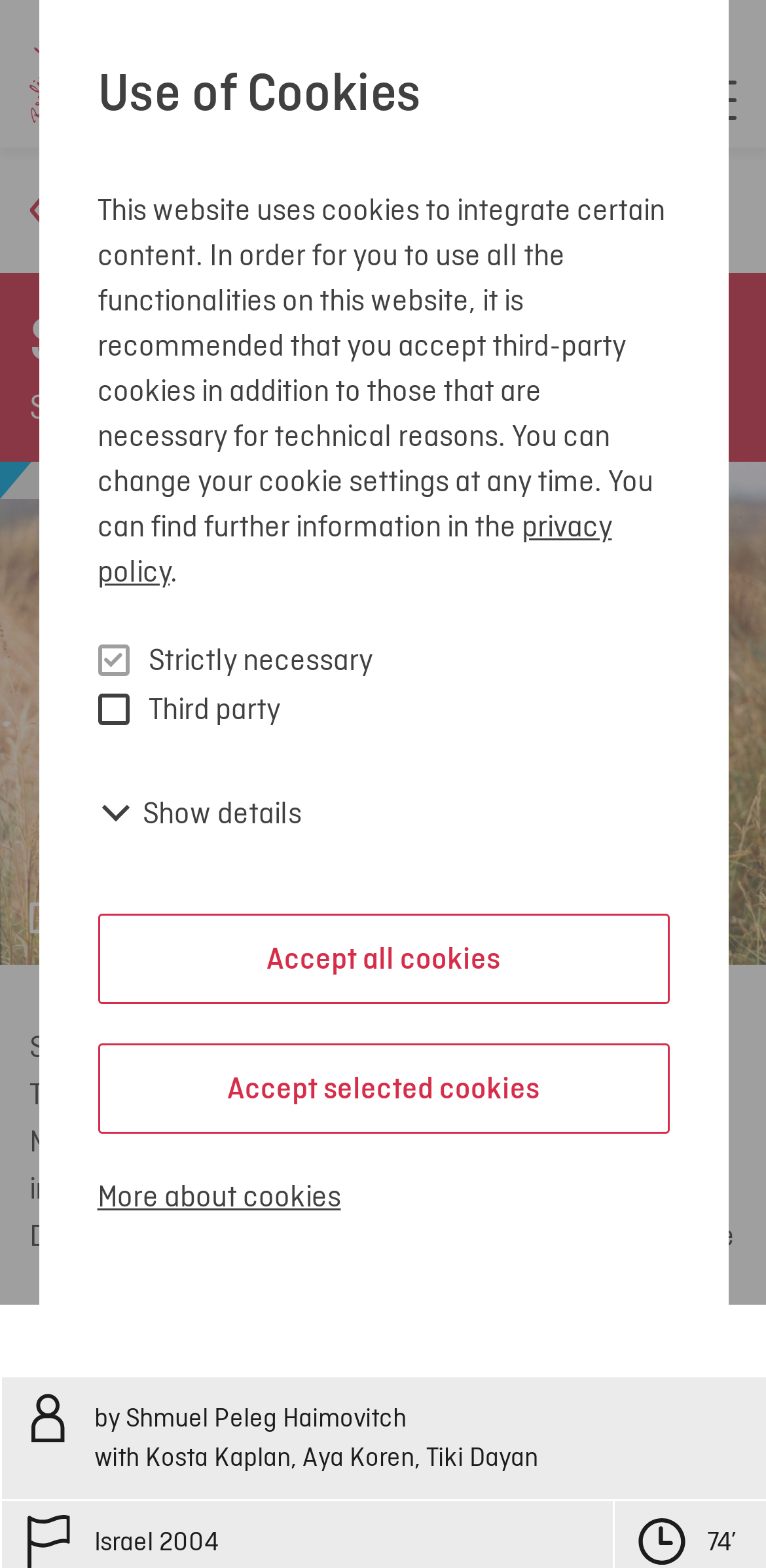Pinpoint the bounding box coordinates of the clickable area necessary to execute the following instruction: "Click the Home link". The coordinates should be given as four float numbers between 0 and 1, namely [left, top, right, bottom].

[0.038, 0.016, 0.235, 0.079]